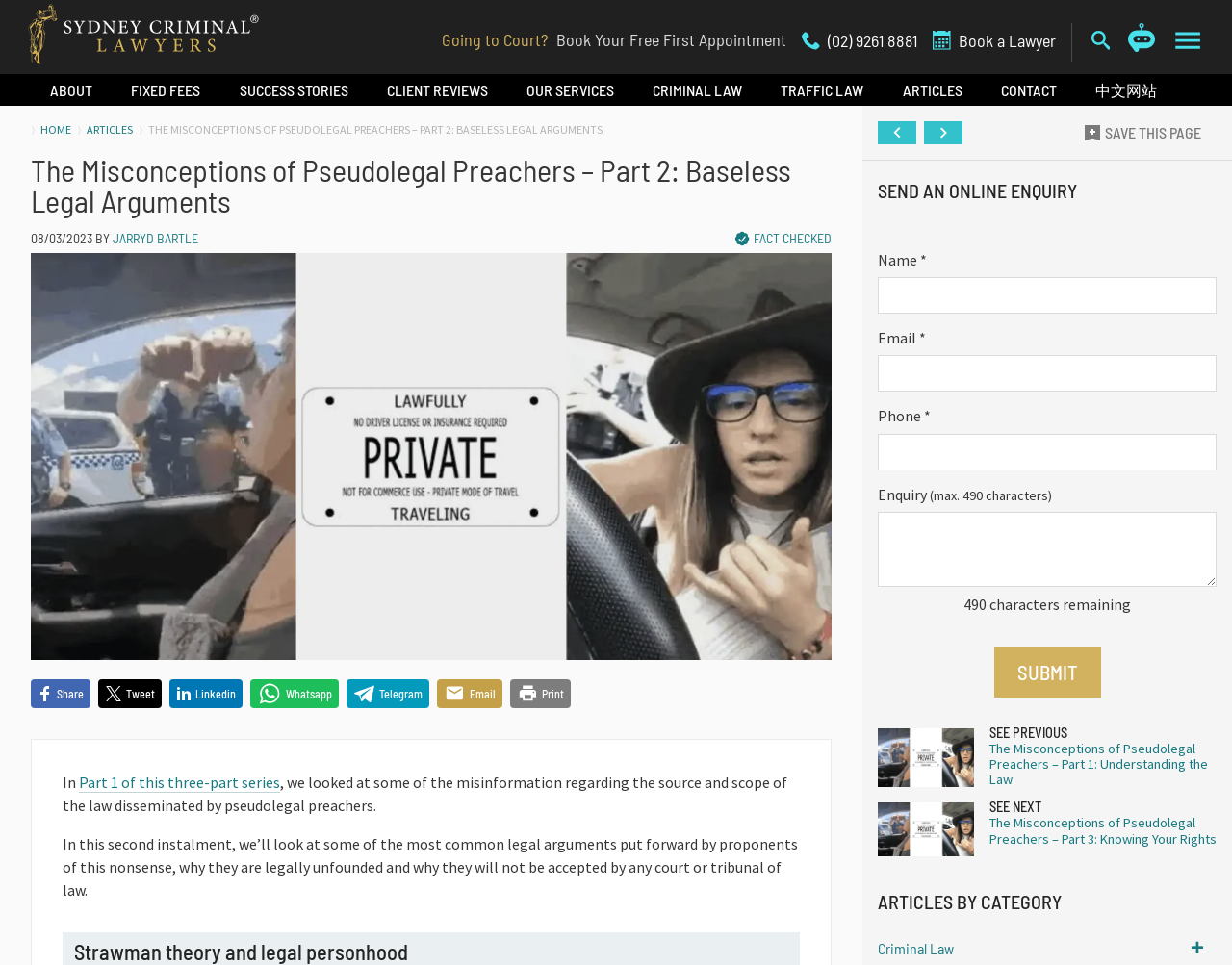Can you find the bounding box coordinates for the element that needs to be clicked to execute this instruction: "Contact"? The coordinates should be given as four float numbers between 0 and 1, i.e., [left, top, right, bottom].

[0.797, 0.077, 0.873, 0.11]